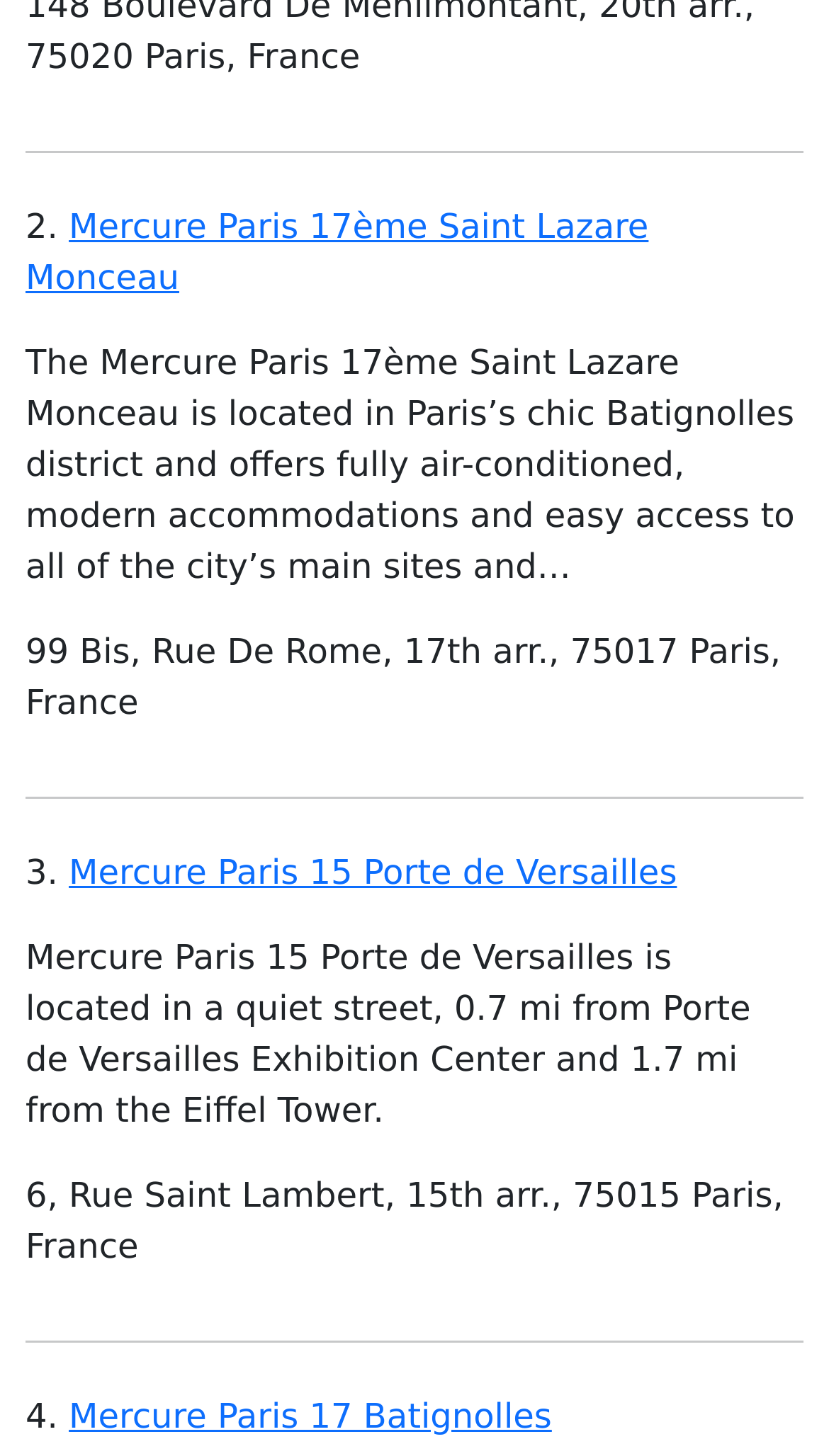Examine the image and give a thorough answer to the following question:
How many hotels are listed on this webpage?

The webpage lists three hotels: Mercure Paris 17ème Saint Lazare Monceau, Mercure Paris 15 Porte de Versailles, and Mercure Paris 17 Batignolles. Each hotel is separated by a horizontal separator and has a corresponding description and address.